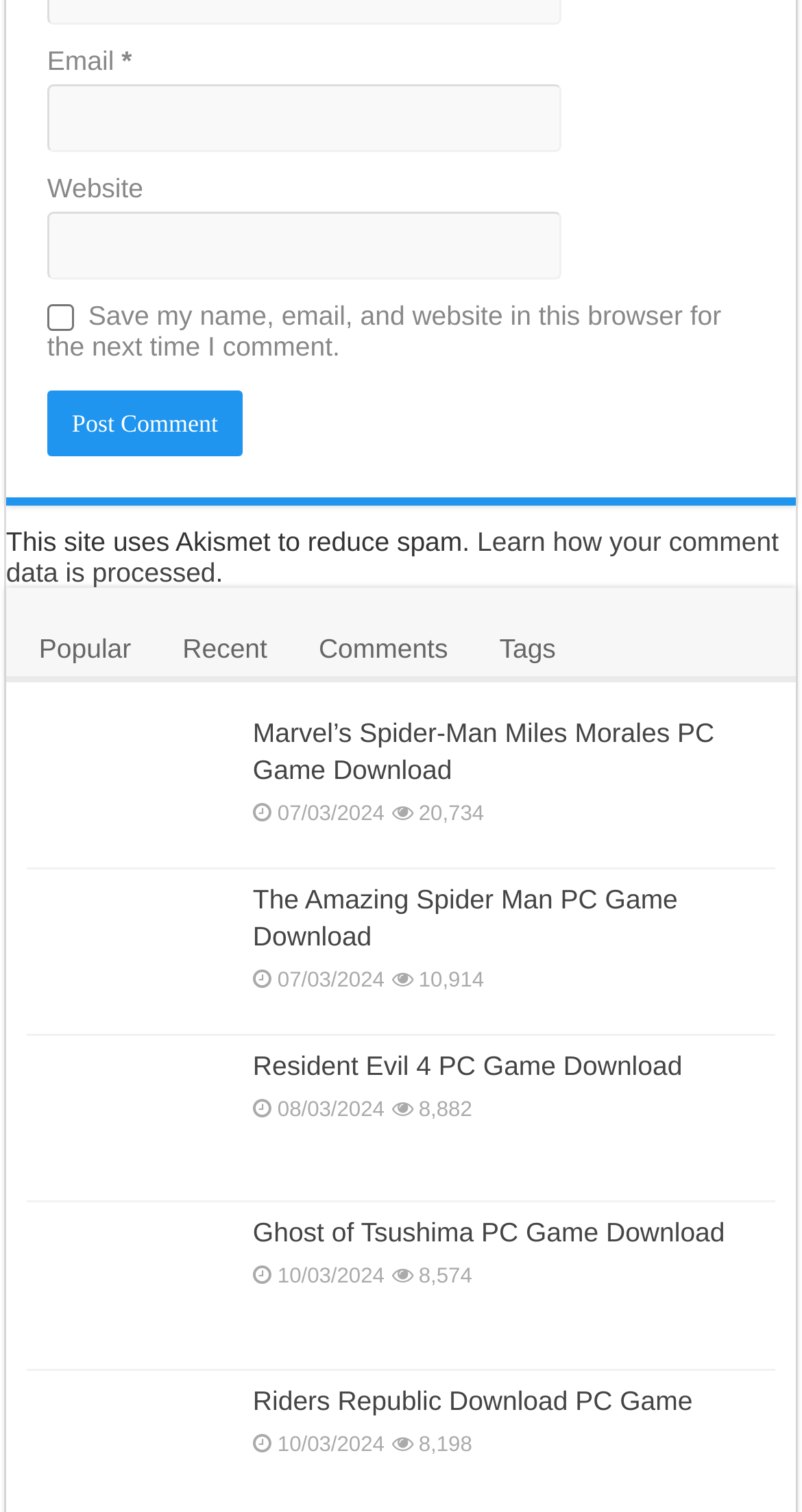Give the bounding box coordinates for the element described as: "Tags".

[0.6, 0.402, 0.716, 0.451]